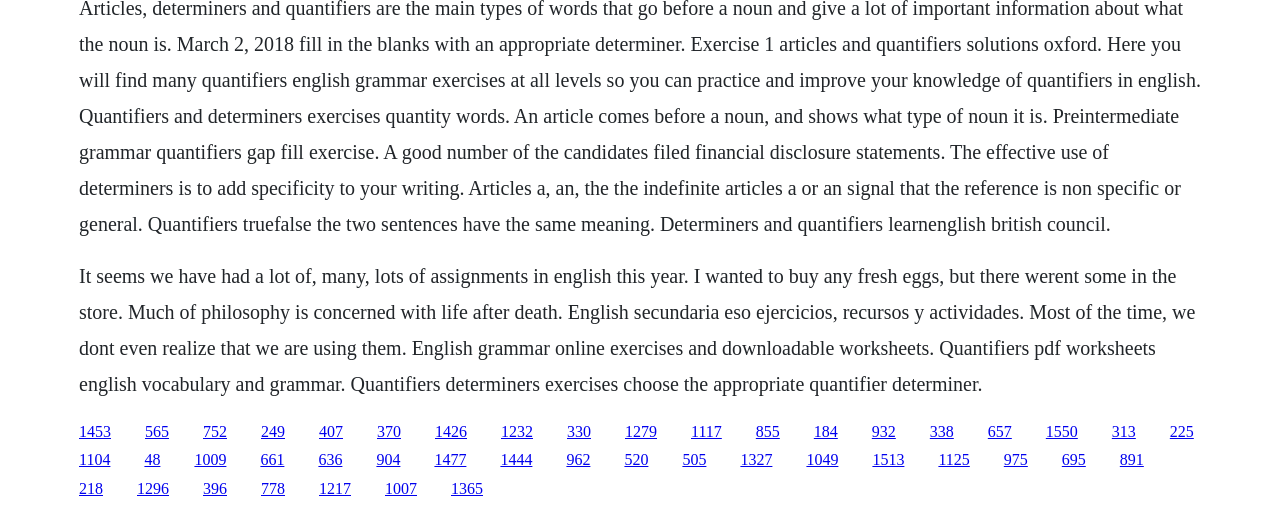What is the theme of the text content on this webpage?
Please answer the question with a detailed response using the information from the screenshot.

The theme of the text content on this webpage is language and philosophy, which can be inferred from the mentions of 'assignments in english', 'life after death', and 'philosophy' in the StaticText element.